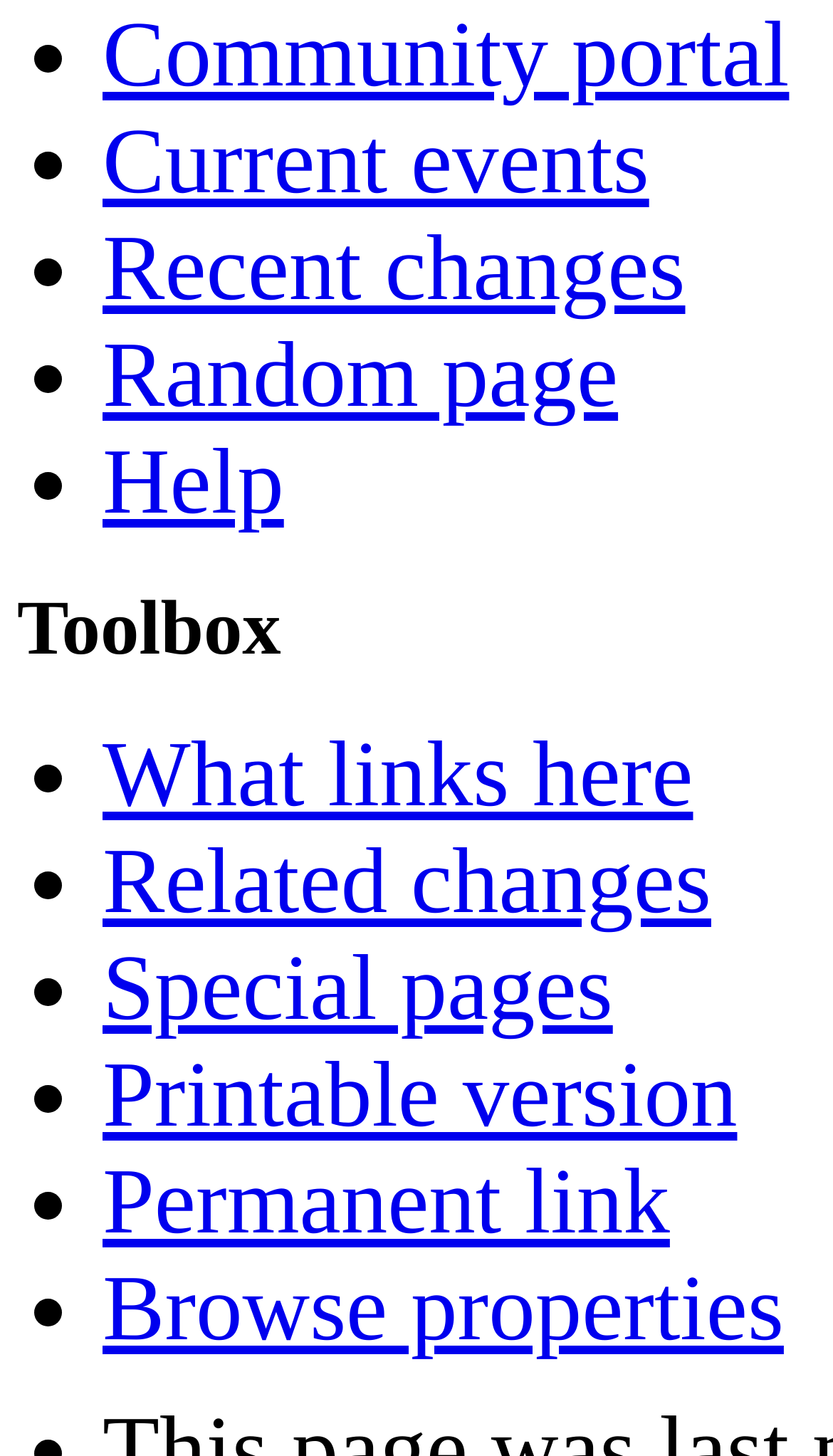What is the purpose of the list markers on the webpage? Examine the screenshot and reply using just one word or a brief phrase.

To indicate links